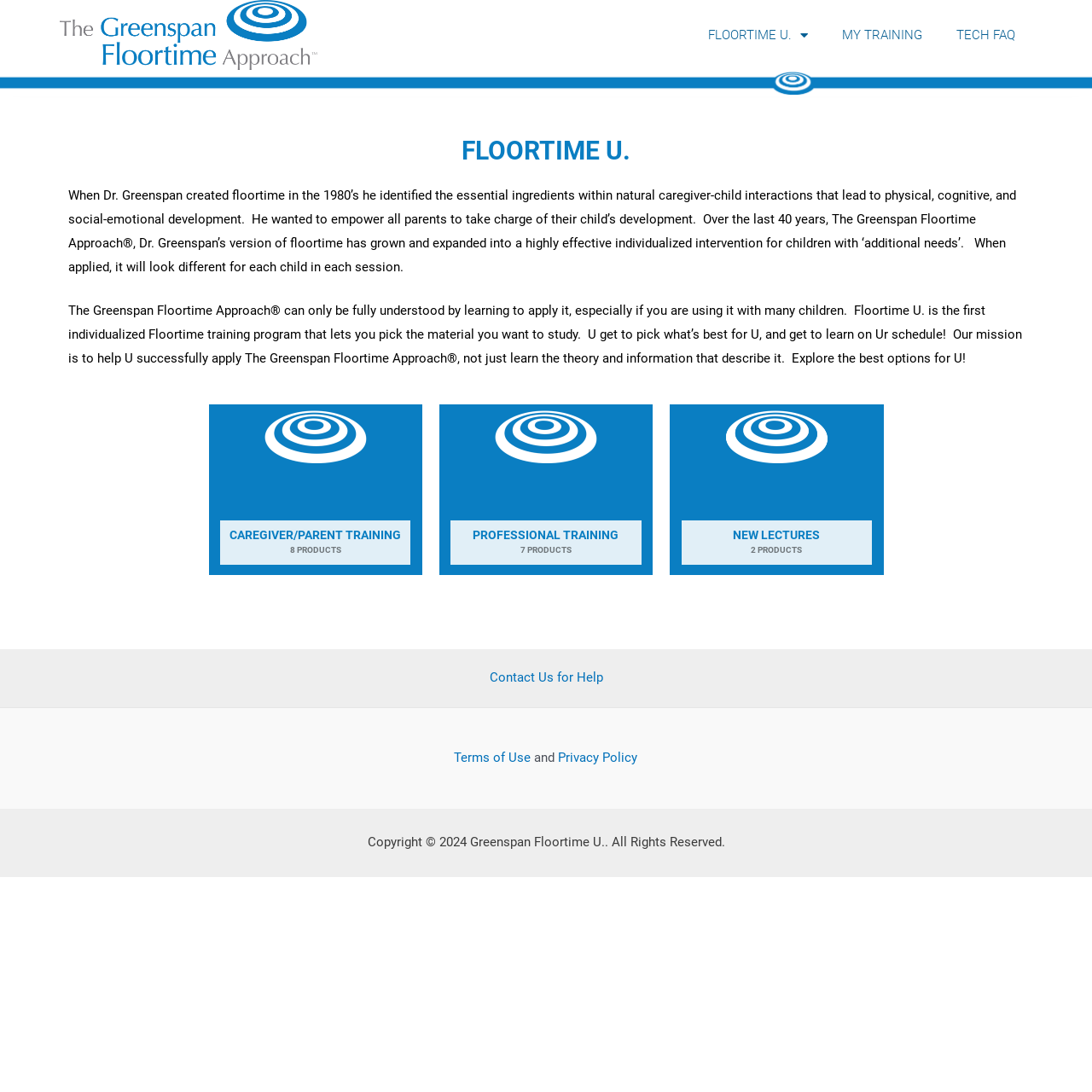What is the purpose of Floortime U.?
Based on the visual details in the image, please answer the question thoroughly.

According to the webpage, Floortime U. is designed to help caregivers and professionals successfully apply the Greenspan Floortime Approach, rather than just learning the theory. It provides individualized training to achieve this goal.